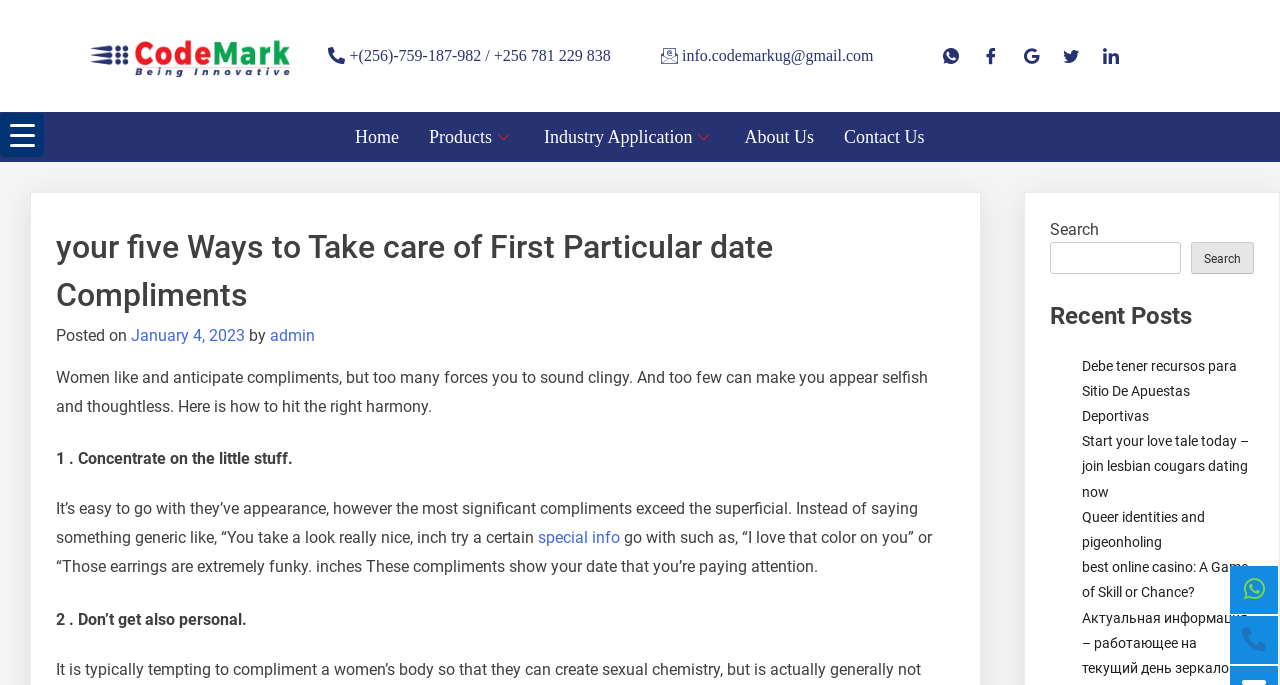Find the bounding box coordinates for the HTML element described in this sentence: "parent_node: Home aria-label="Menu Trigger"". Provide the coordinates as four float numbers between 0 and 1, in the format [left, top, right, bottom].

[0.0, 0.165, 0.034, 0.229]